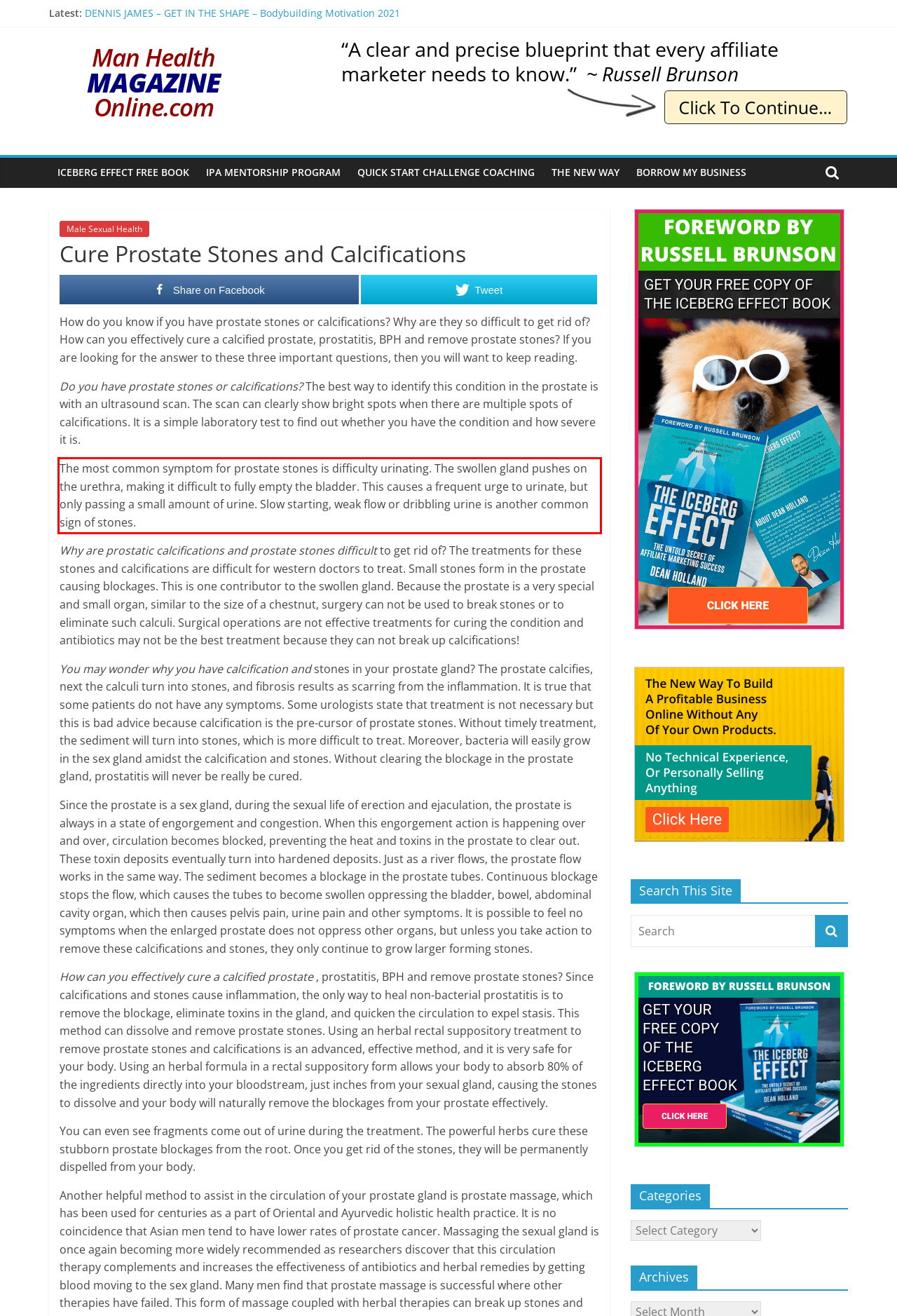Using the provided screenshot, read and generate the text content within the red-bordered area.

The most common symptom for prostate stones is difficulty urinating. The swollen gland pushes on the urethra, making it difficult to fully empty the bladder. This causes a frequent urge to urinate, but only passing a small amount of urine. Slow starting, weak flow or dribbling urine is another common sign of stones.